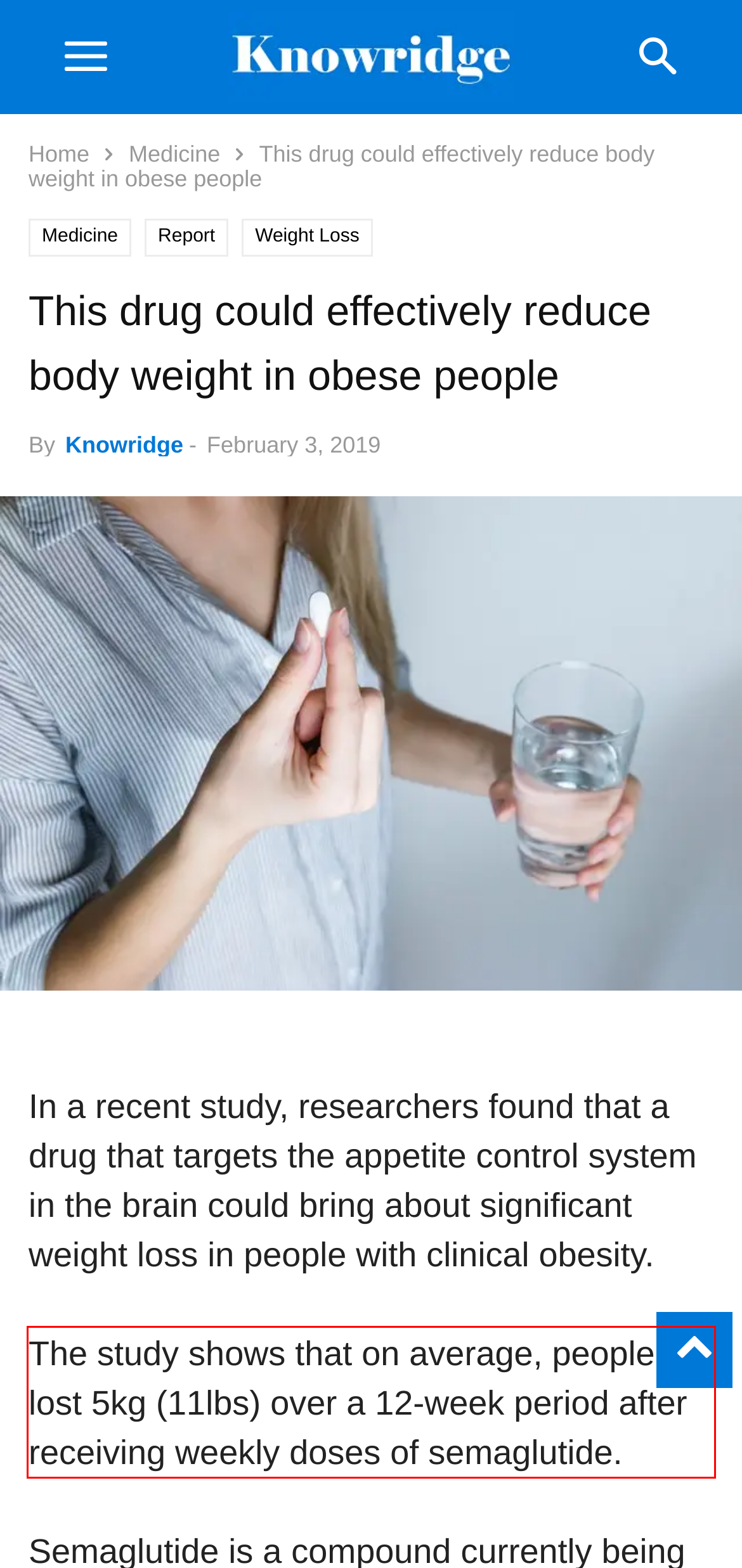Analyze the webpage screenshot and use OCR to recognize the text content in the red bounding box.

The study shows that on average, people lost 5kg (11lbs) over a 12-week period after receiving weekly doses of semaglutide.